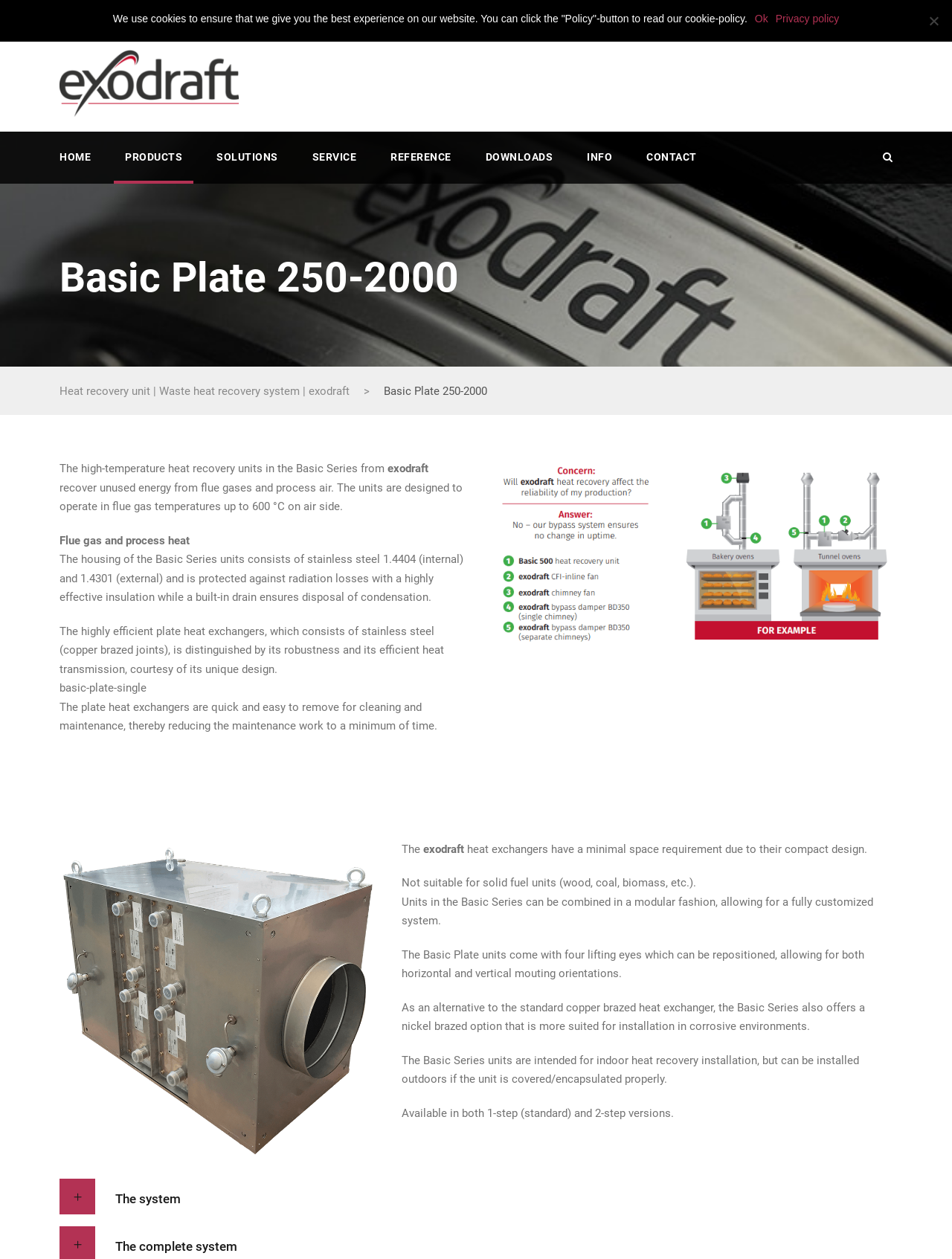Identify the bounding box coordinates for the element you need to click to achieve the following task: "View BP system image". Provide the bounding box coordinates as four float numbers between 0 and 1, in the form [left, top, right, bottom].

[0.512, 0.433, 0.938, 0.444]